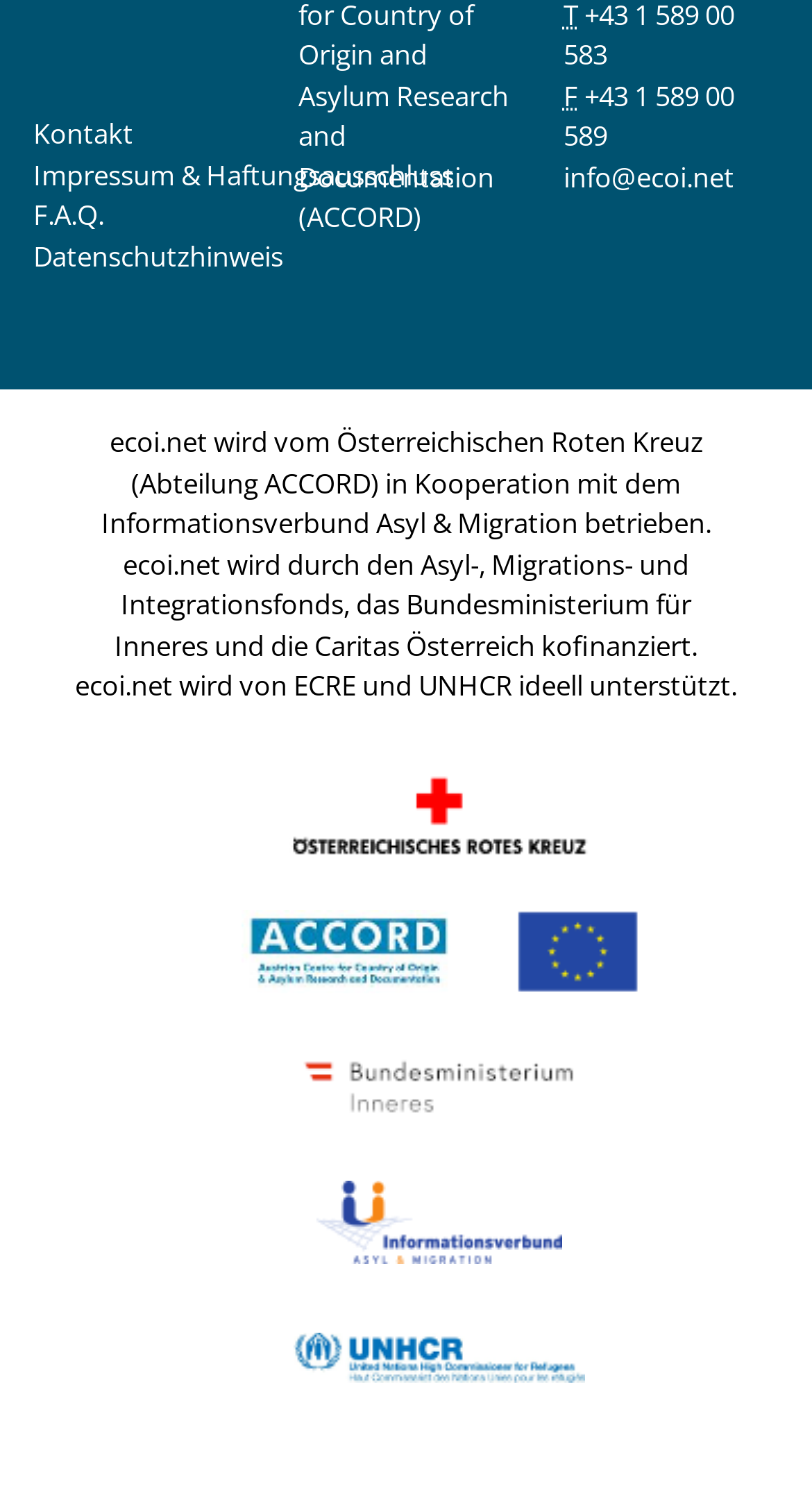What is the purpose of the webpage?
Please provide a single word or phrase as your answer based on the image.

Provide information on asylum and migration